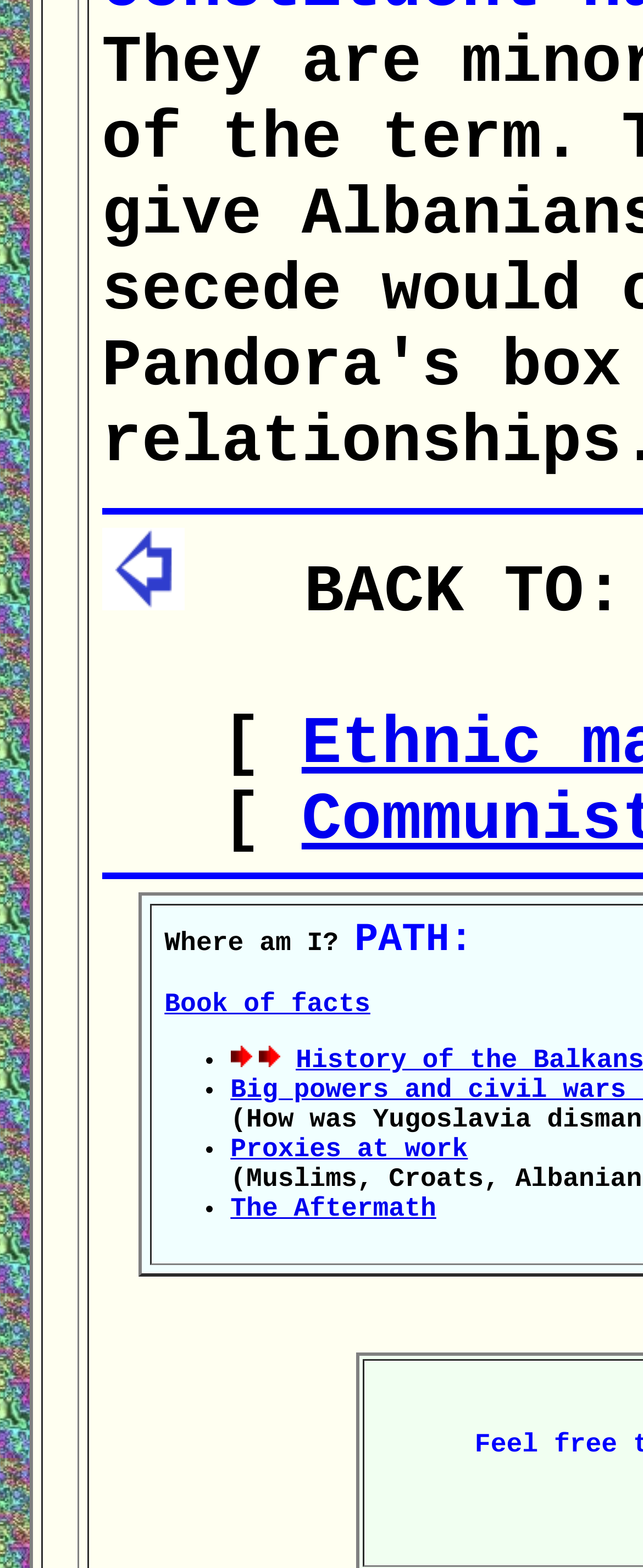What is the number of list markers on the webpage?
Refer to the screenshot and respond with a concise word or phrase.

4